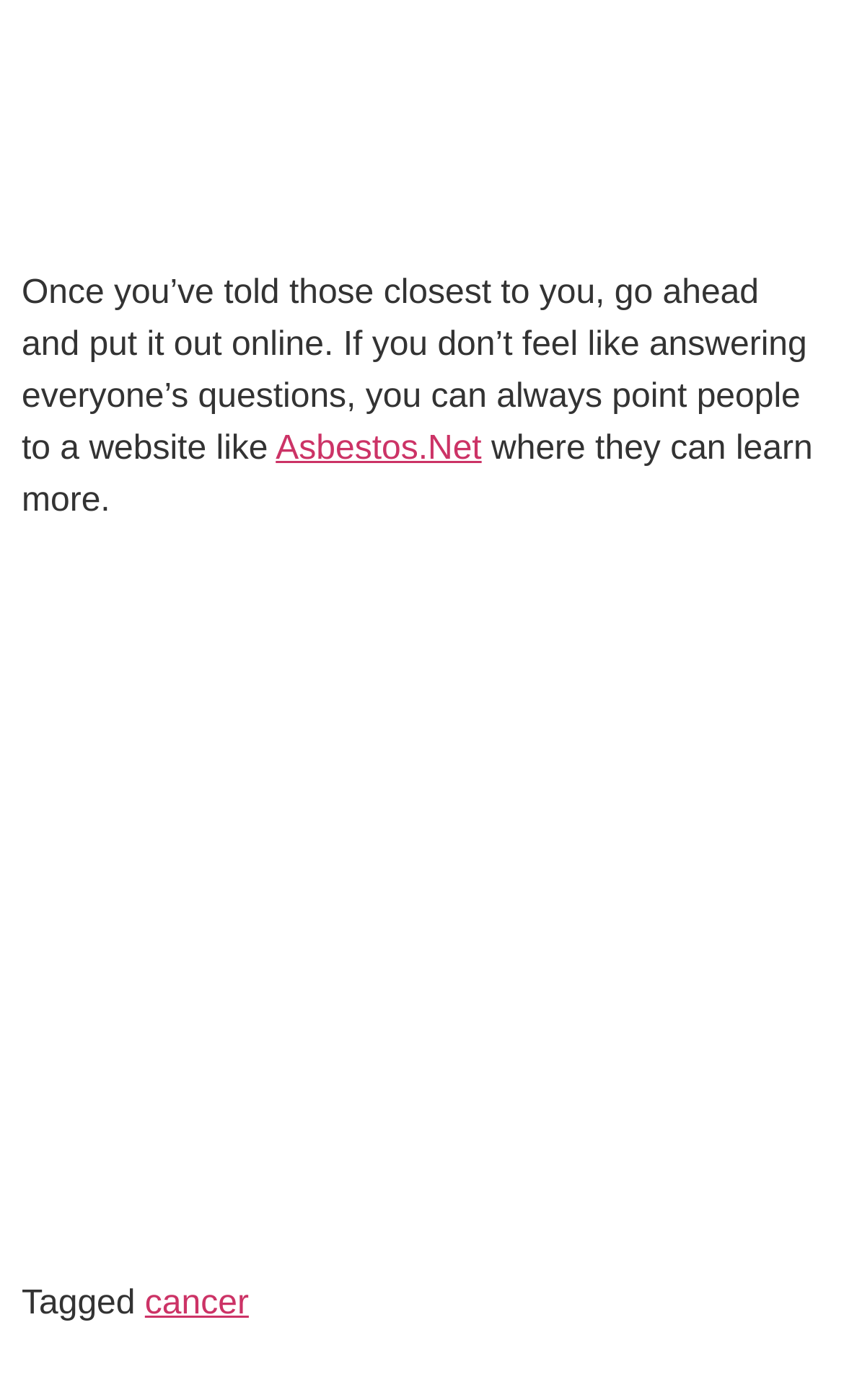Please determine the bounding box of the UI element that matches this description: 33. The coordinates should be given as (top-left x, top-left y, bottom-right x, bottom-right y), with all values between 0 and 1.

None